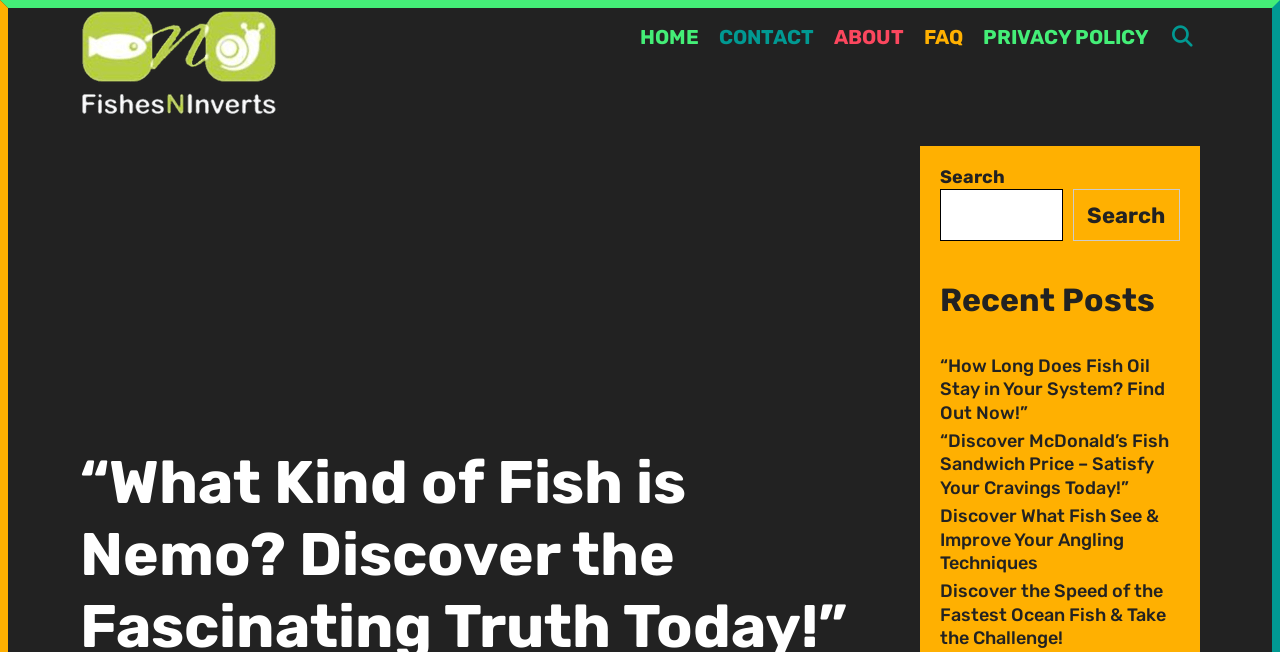Pinpoint the bounding box coordinates of the clickable area needed to execute the instruction: "Contact the company via email". The coordinates should be specified as four float numbers between 0 and 1, i.e., [left, top, right, bottom].

None